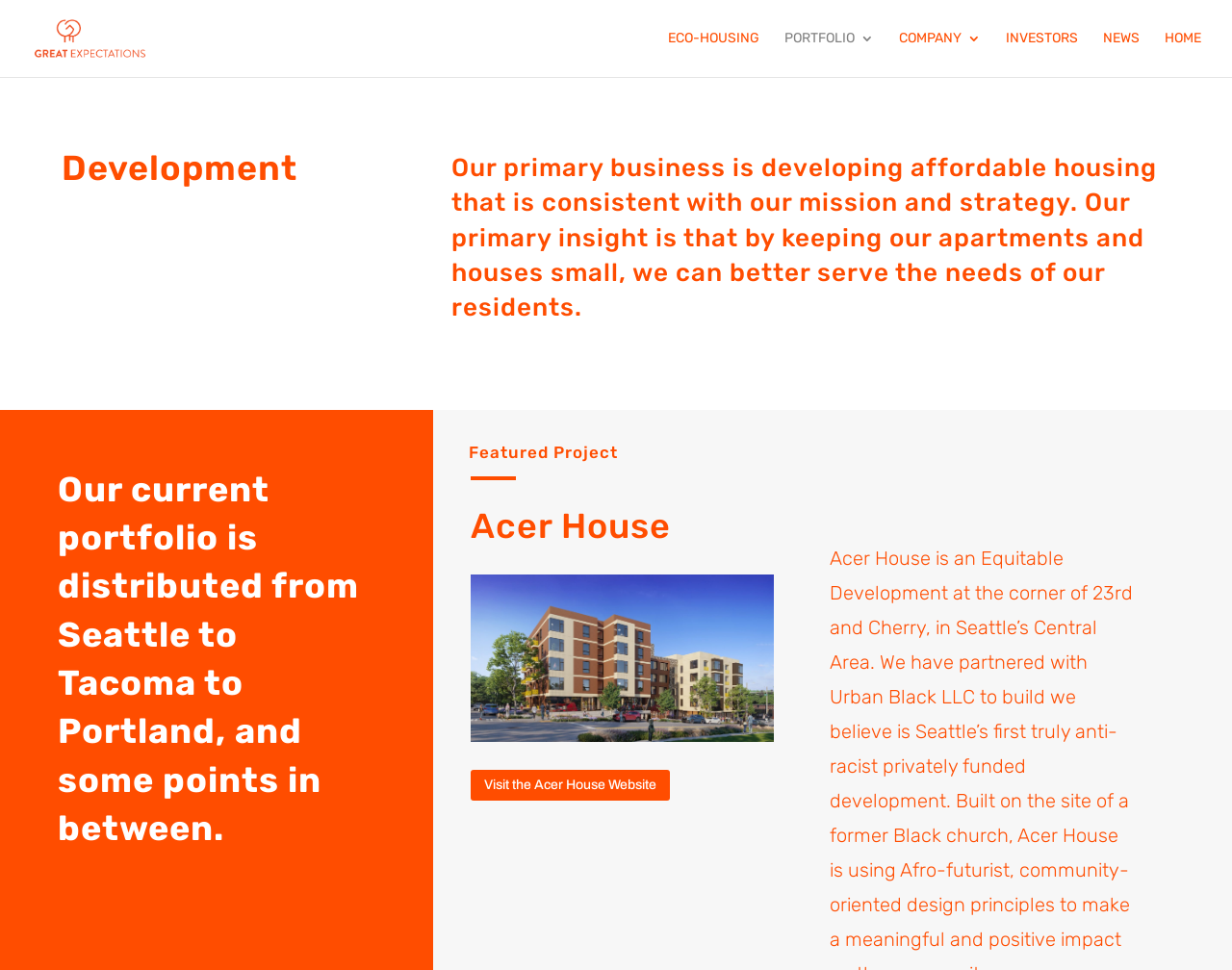Locate the UI element that matches the description alt="Great Expectations LLC" in the webpage screenshot. Return the bounding box coordinates in the format (top-left x, top-left y, bottom-right x, bottom-right y), with values ranging from 0 to 1.

[0.027, 0.029, 0.182, 0.048]